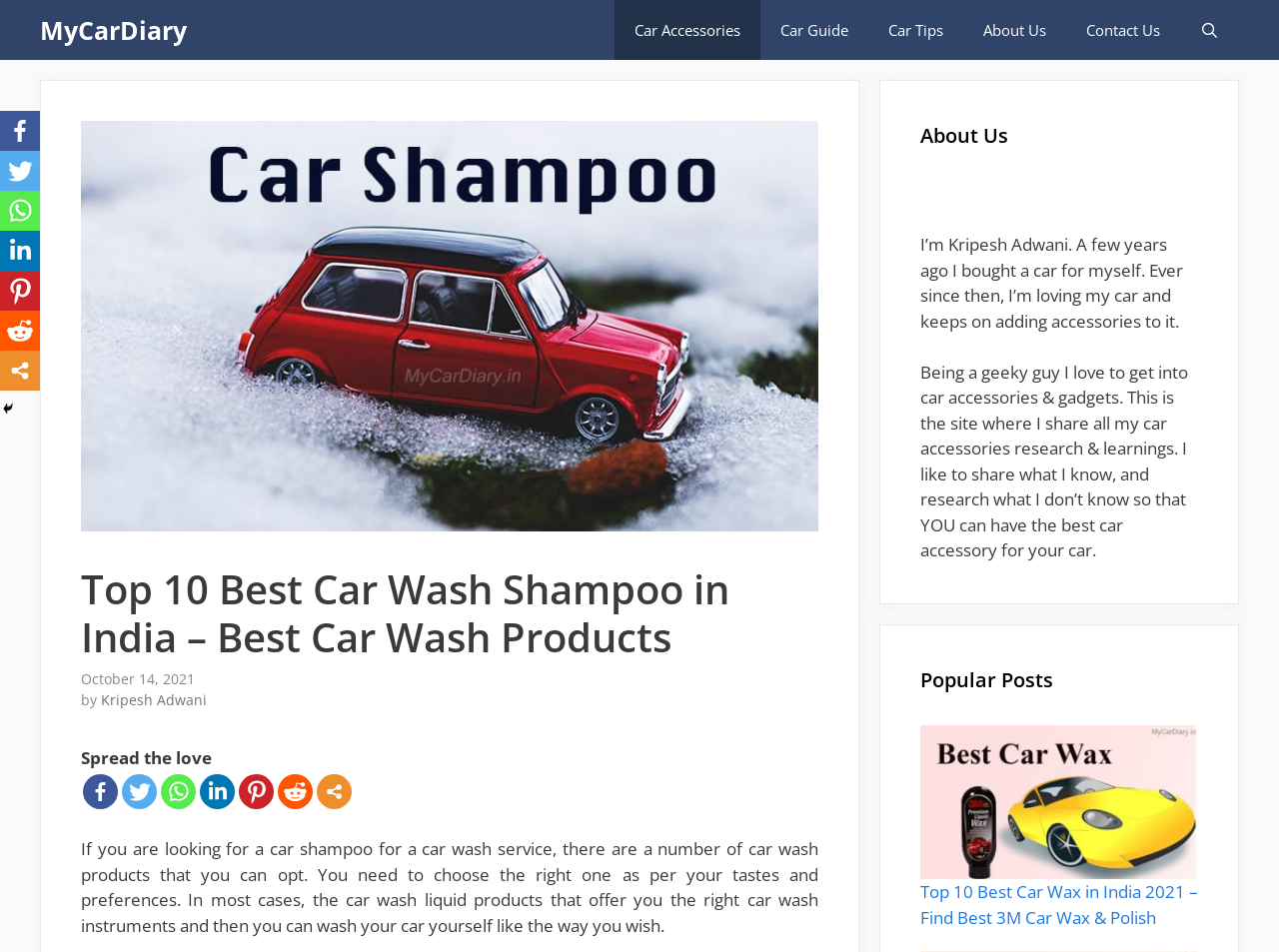How many navigation links are available in the top menu?
Kindly give a detailed and elaborate answer to the question.

I counted the navigation links available in the top menu, including MyCarDiary, Car Accessories, Car Guide, Car Tips, About Us, and Contact Us.